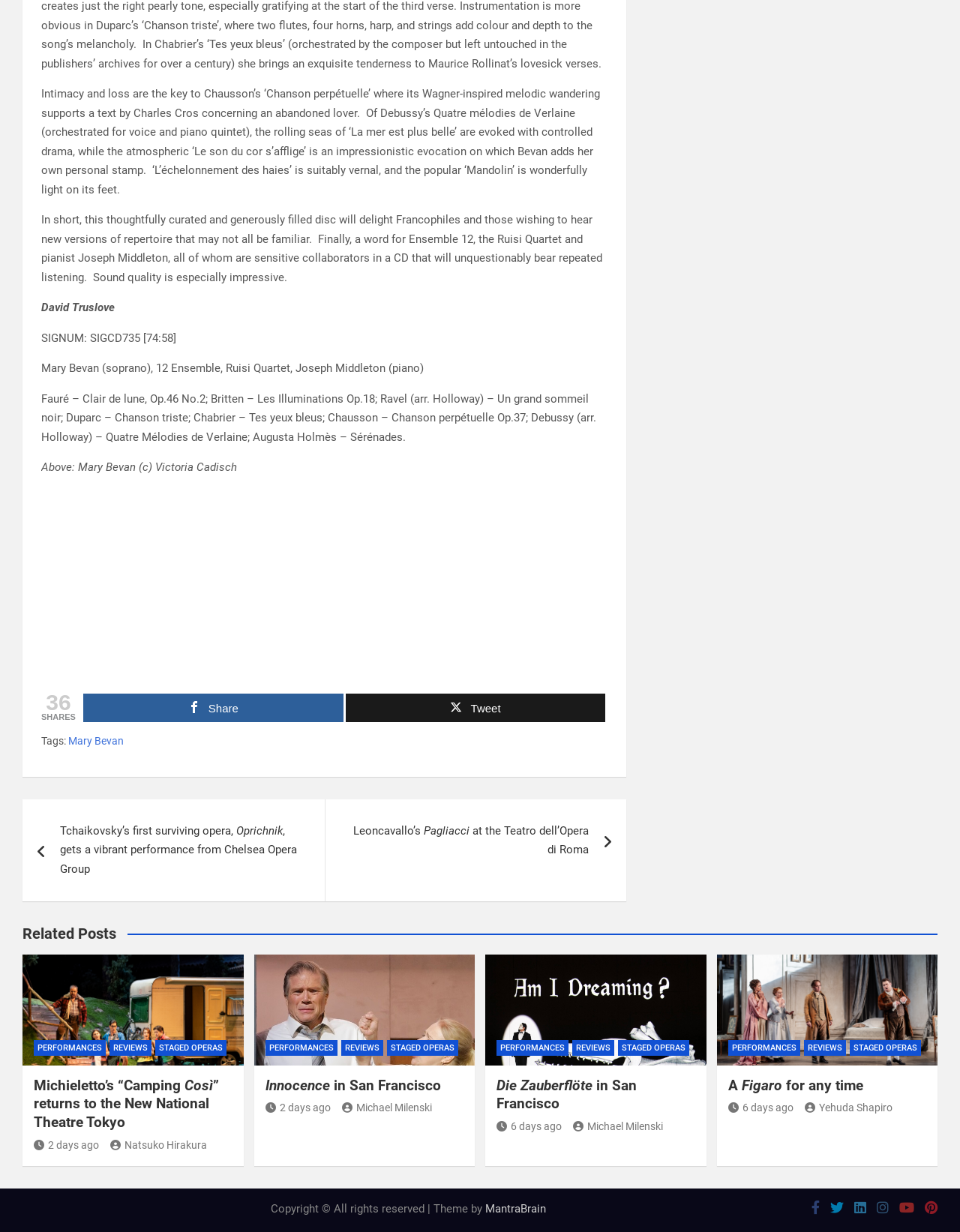Can you identify the bounding box coordinates of the clickable region needed to carry out this instruction: 'Share the post'? The coordinates should be four float numbers within the range of 0 to 1, stated as [left, top, right, bottom].

[0.087, 0.563, 0.357, 0.586]